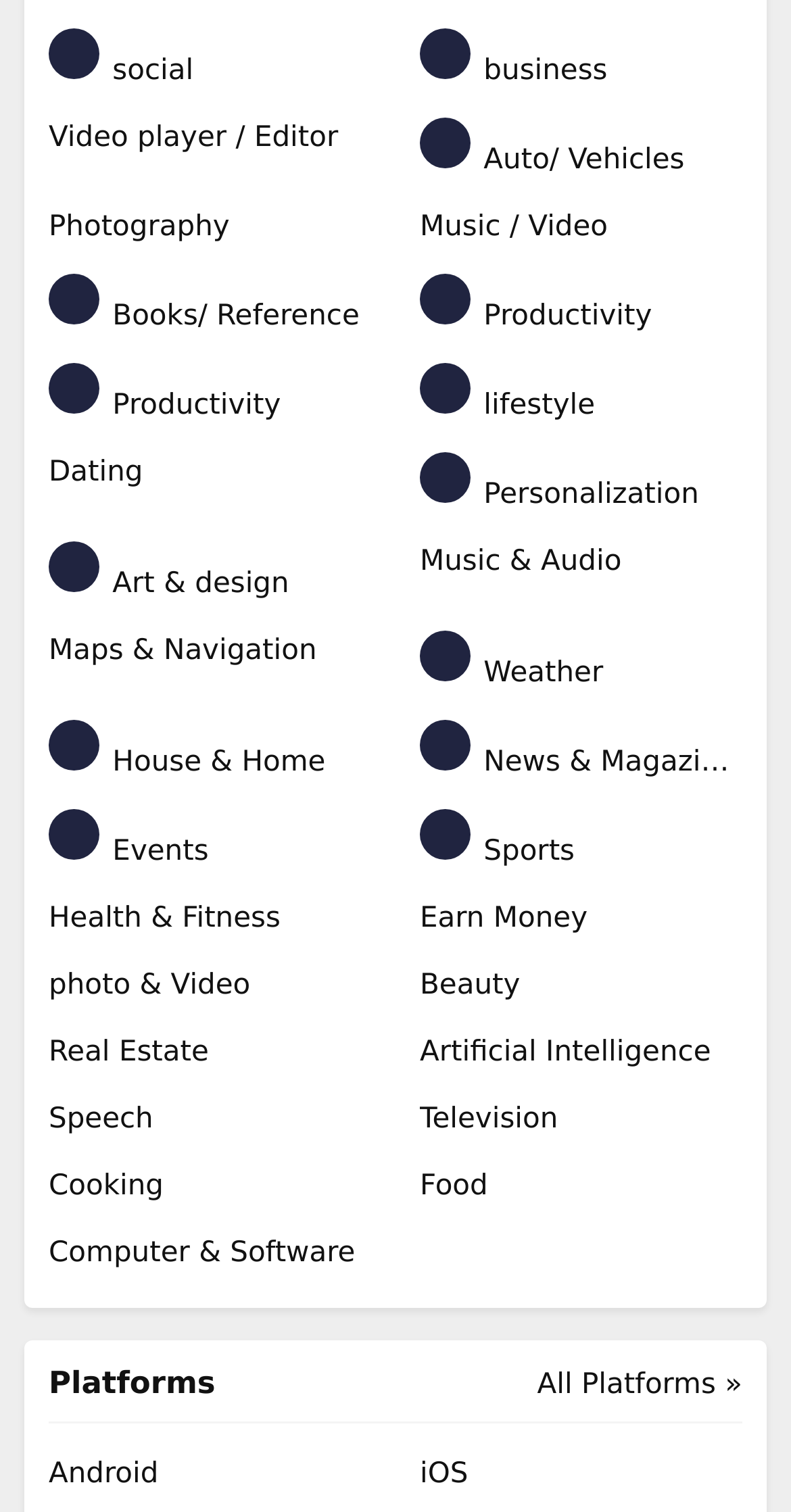What is the last category on the right side?
Look at the image and respond with a one-word or short-phrase answer.

Food